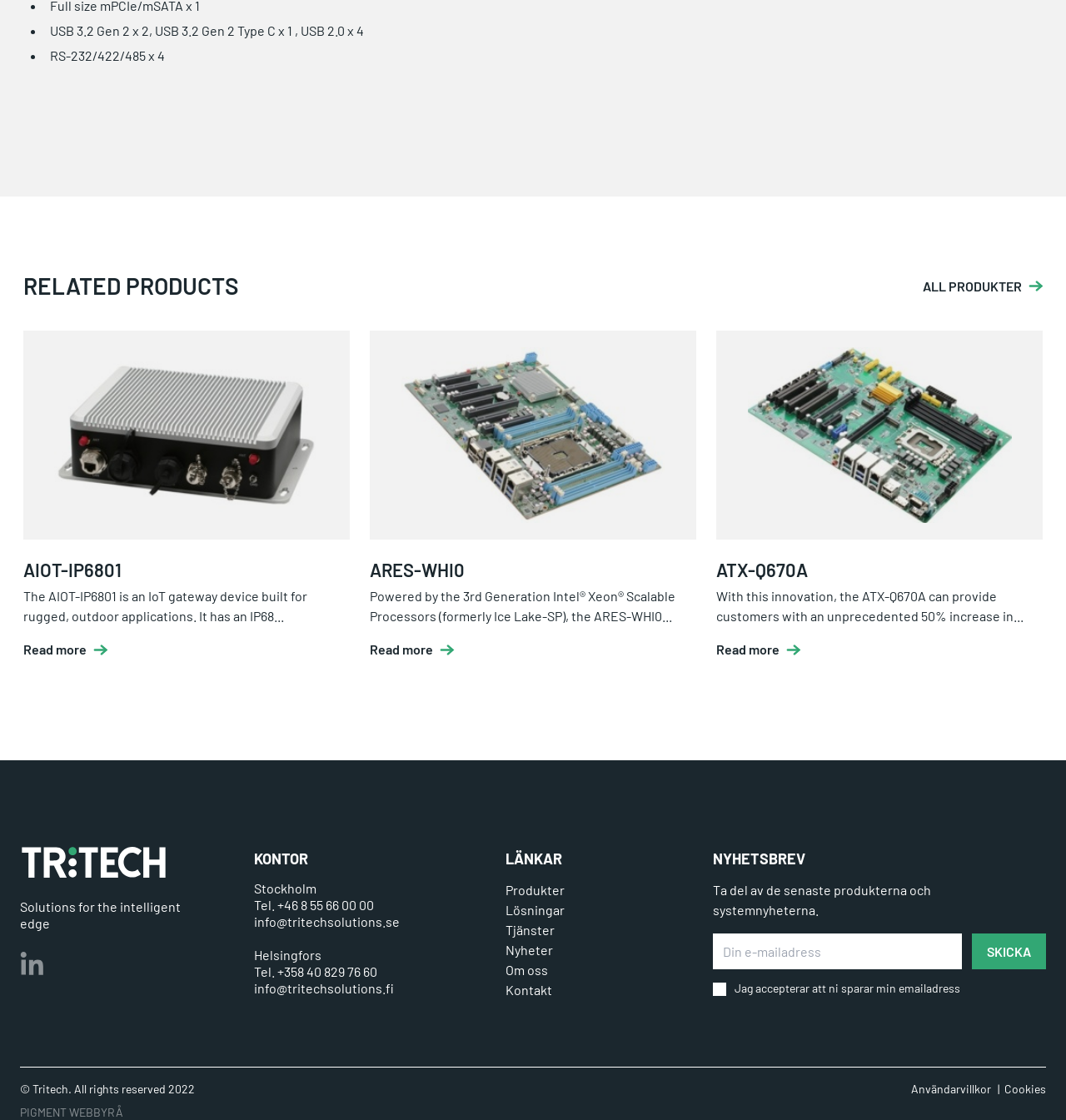Using the information in the image, give a detailed answer to the following question: What is the name of the company mentioned in the footer?

I looked at the footer section of the webpage and found the company name 'Tritech' mentioned along with contact information.